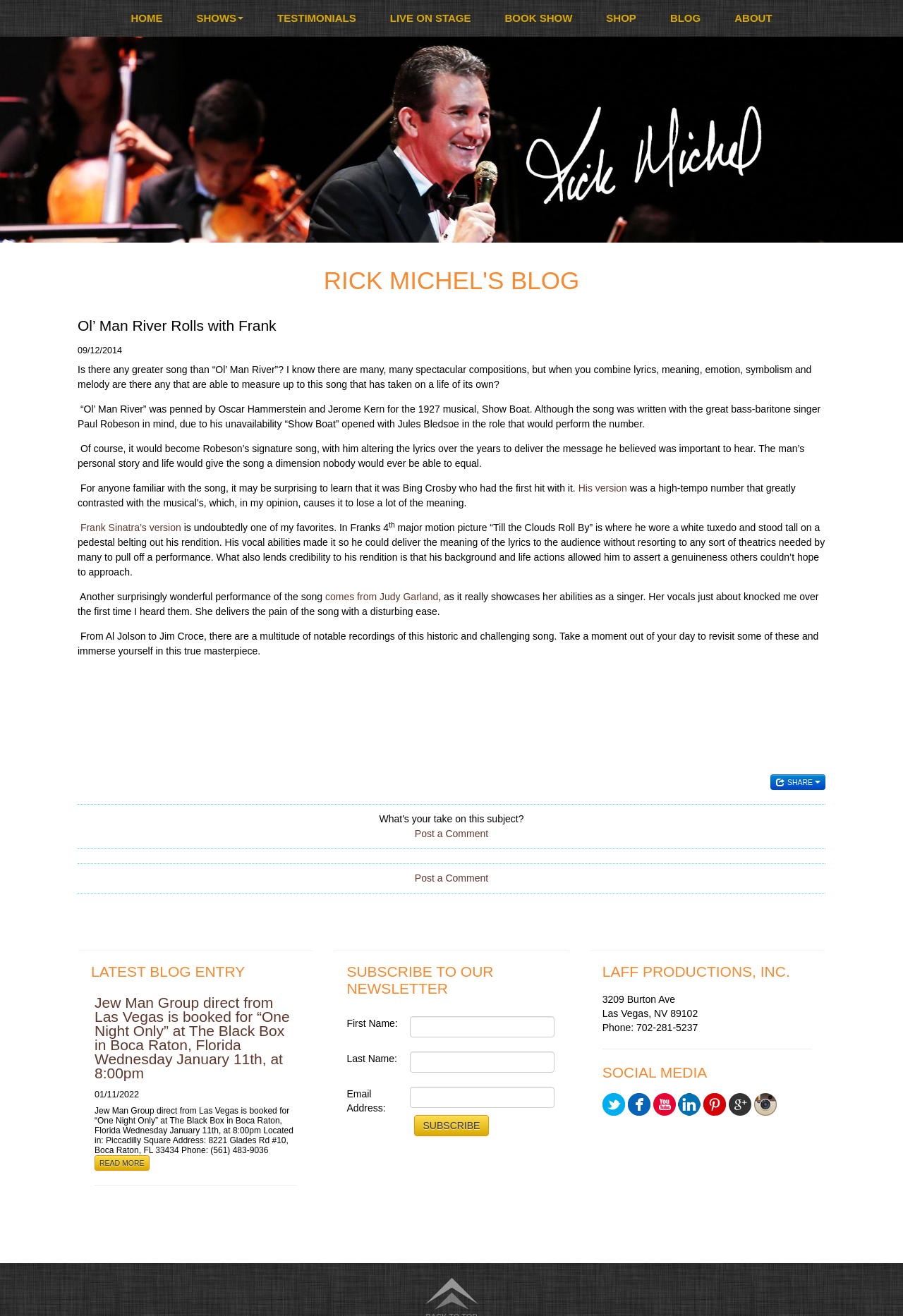What is the address of LAFF PRODUCTIONS, INC.?
From the screenshot, provide a brief answer in one word or phrase.

3209 Burton Ave, Las Vegas, NV 89102